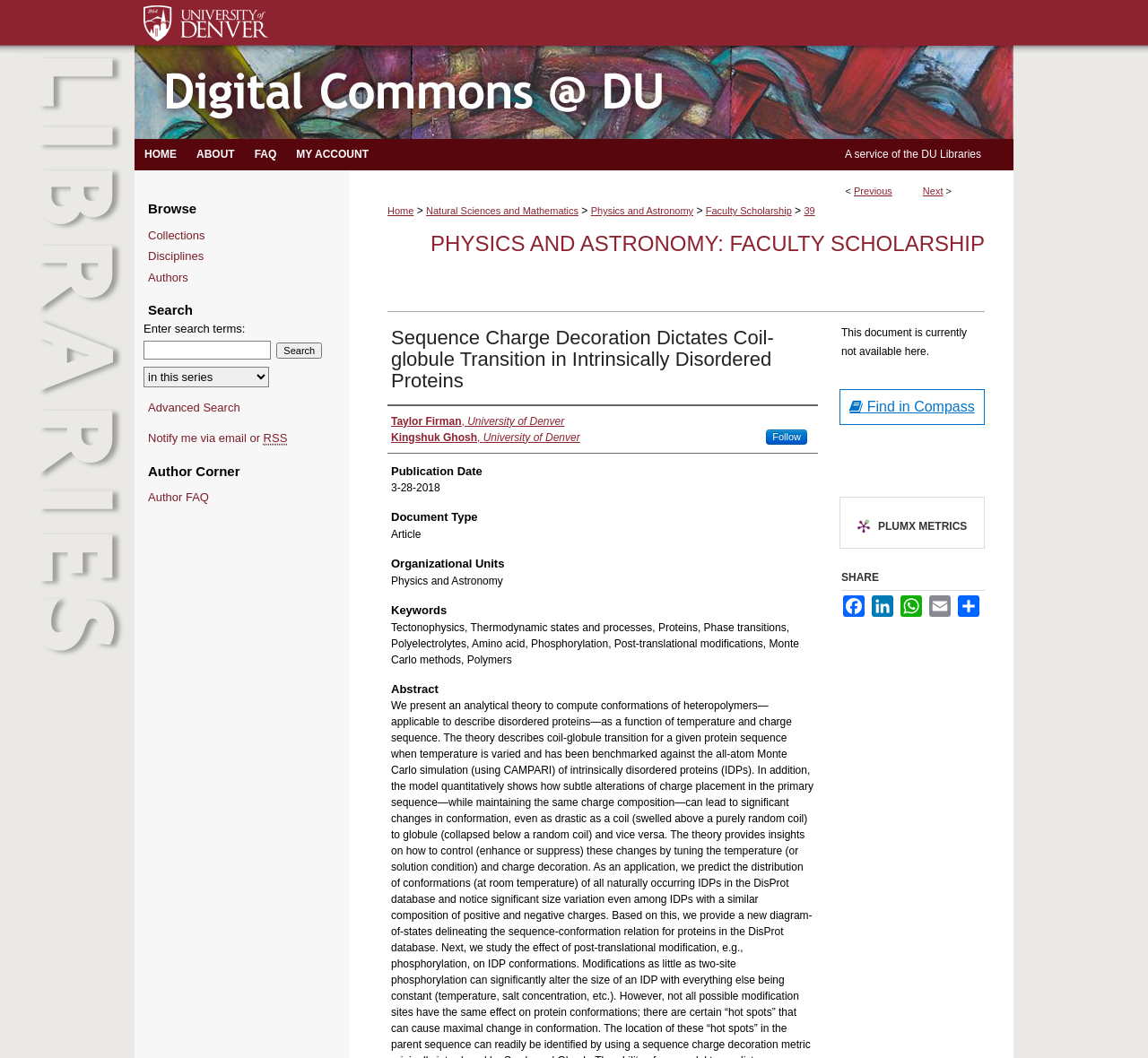What is the name of the university?
Please provide a comprehensive answer to the question based on the webpage screenshot.

I found the answer by looking at the links and text on the webpage. The links 'Taylor Firman, University of Denver' and 'Kingshuk Ghosh, University of Denver' suggest that the authors are affiliated with the University of Denver.